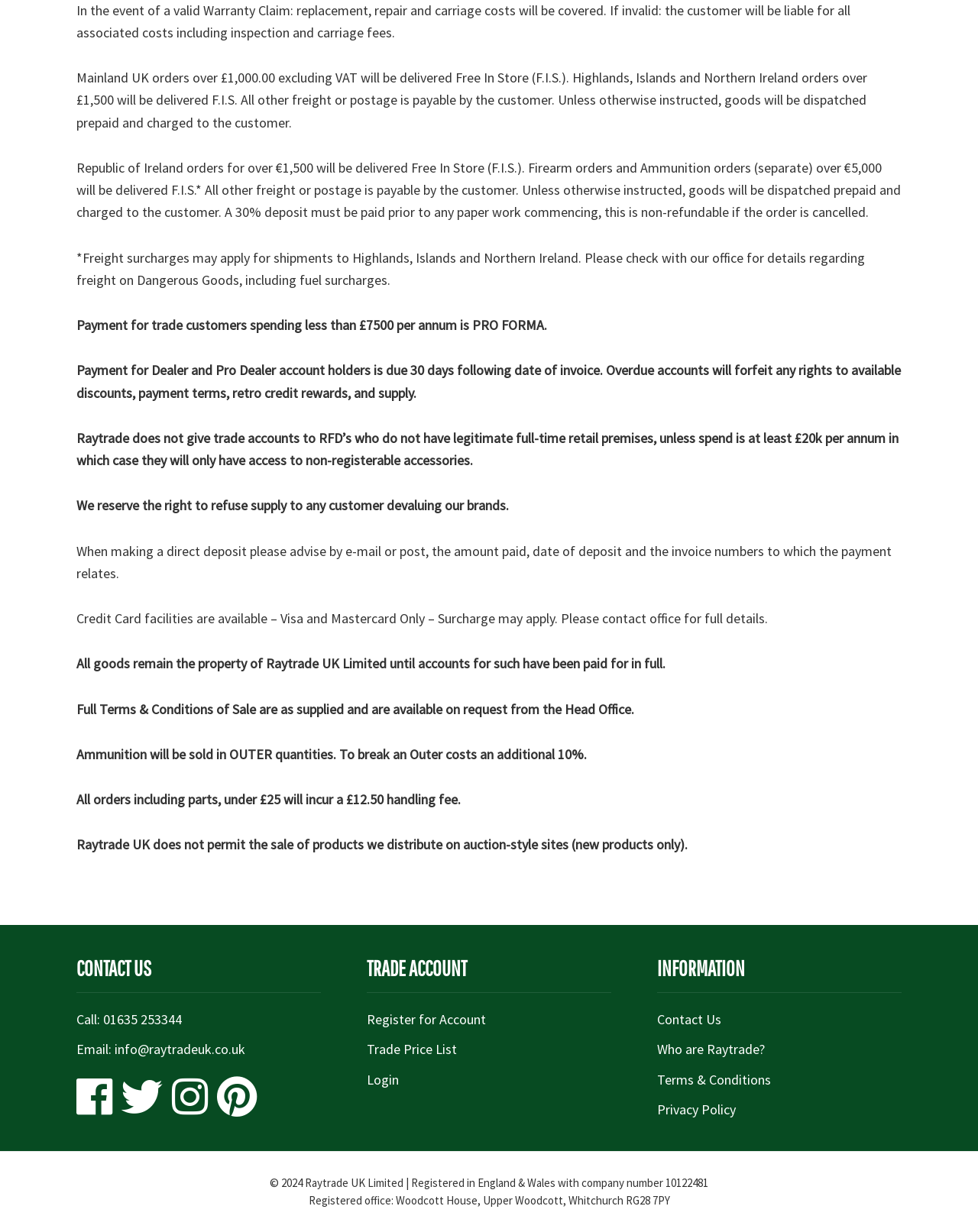Given the element description info@raytradeuk.co.uk, specify the bounding box coordinates of the corresponding UI element in the format (top-left x, top-left y, bottom-right x, bottom-right y). All values must be between 0 and 1.

[0.117, 0.845, 0.251, 0.859]